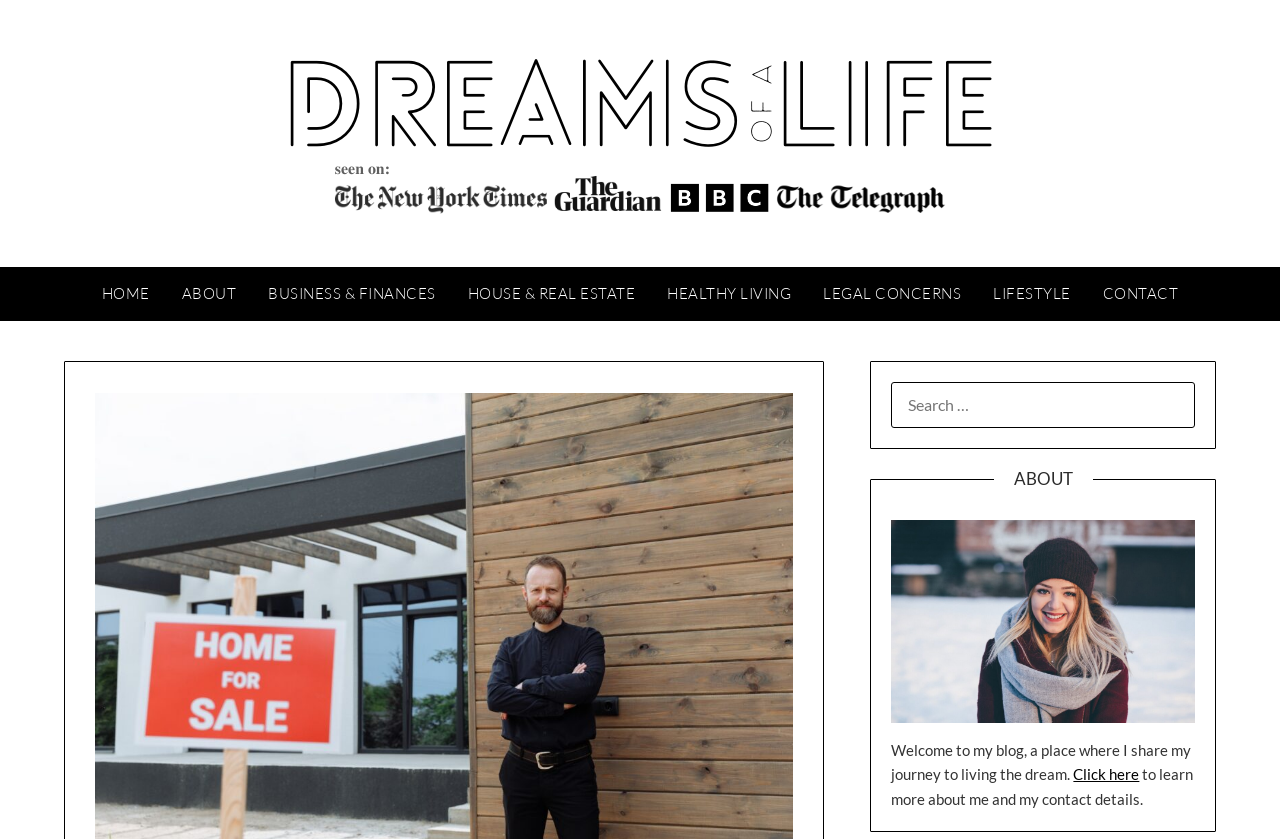Generate an in-depth caption that captures all aspects of the webpage.

The webpage is about a blog called "Dreams of a Life" and has a focus on real estate, particularly working with a buyer's agent when purchasing a home. At the top left, there is a logo and a link to the blog's homepage. Below the logo, there is a navigation menu with links to various categories, including "HOME", "ABOUT", "BUSINESS & FINANCES", "HOUSE & REAL ESTATE", "HEALTHY LIVING", "LEGAL CONCERNS", "LIFESTYLE", and "CONTACT". These links are arranged horizontally across the top of the page.

On the right side of the navigation menu, there is a search bar with a label "SEARCH FOR:" and a search box. Below the search bar, there is a heading that says "ABOUT" and a figure, which is likely an image. Underneath the figure, there is a paragraph of text that welcomes readers to the blog and invites them to learn more about the author and their contact details. There is also a link to click for more information.

The overall content of the page is focused on providing information and resources related to real estate and working with a buyer's agent, with a personal touch from the blog's author.